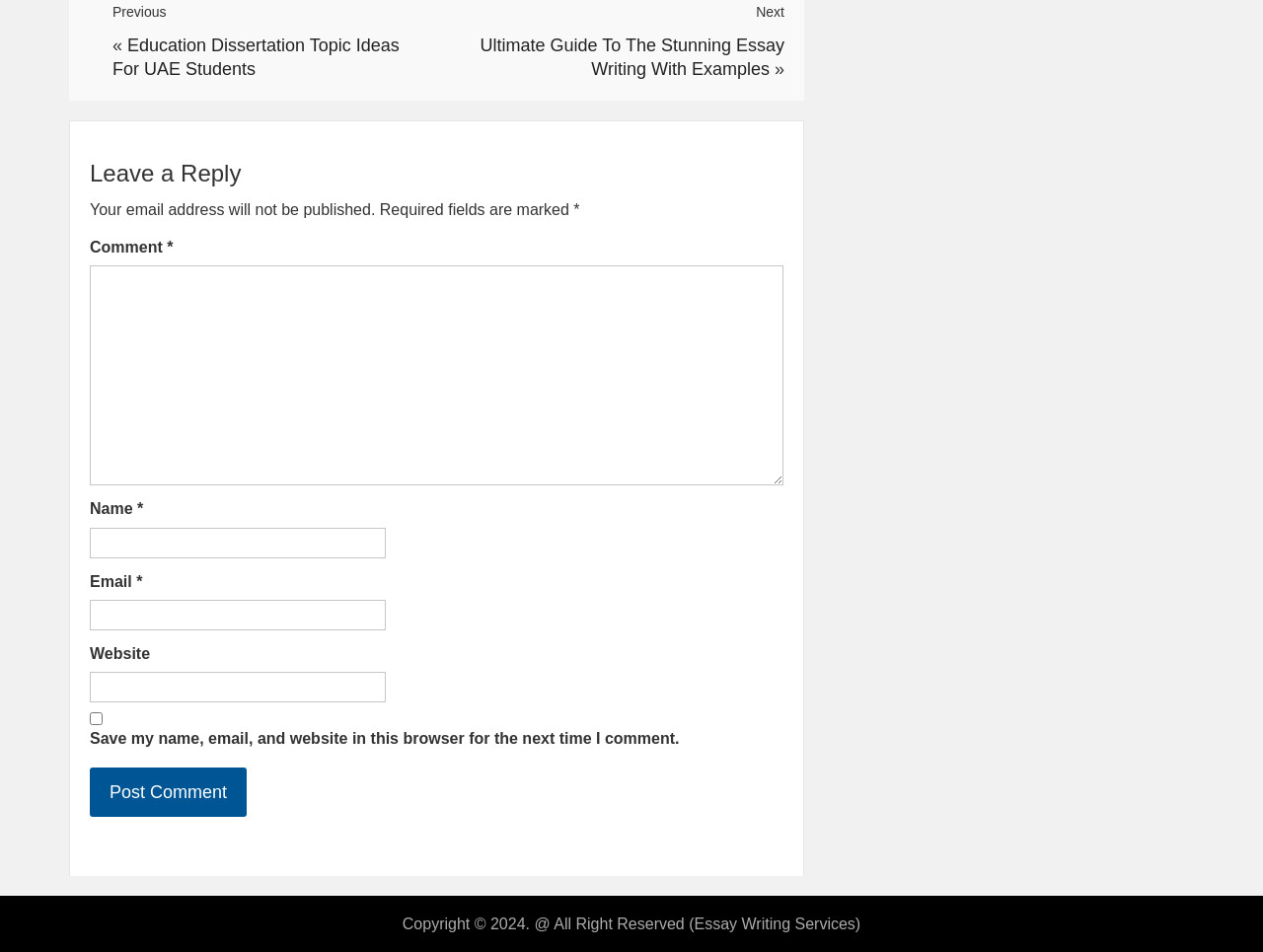From the webpage screenshot, predict the bounding box coordinates (top-left x, top-left y, bottom-right x, bottom-right y) for the UI element described here: parent_node: Website name="url"

[0.071, 0.706, 0.305, 0.738]